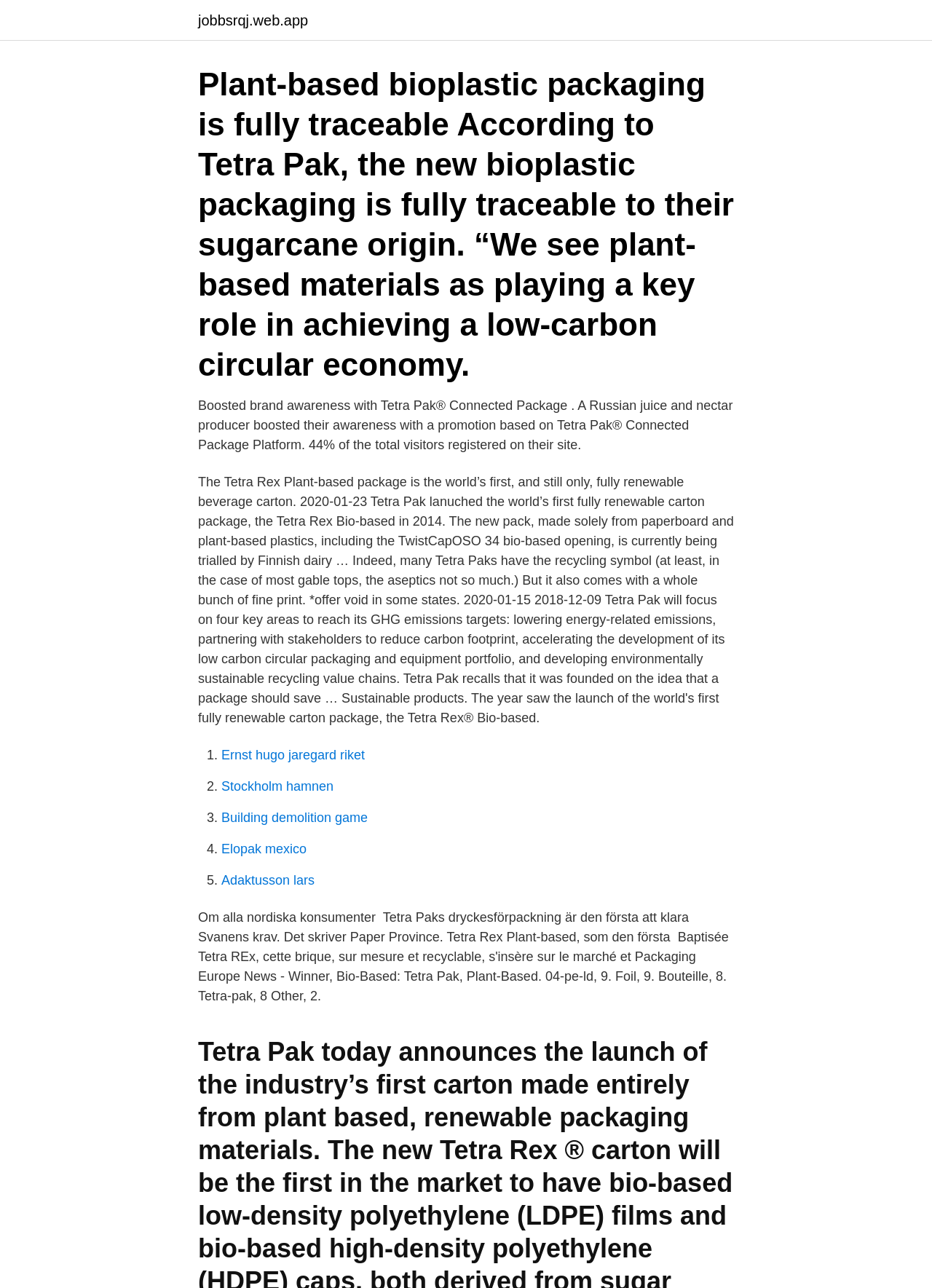Please provide a comprehensive response to the question based on the details in the image: What is the result of the promotion based on Tetra Pak Connected Package Platform?

According to the StaticText 'Boosted brand awareness with Tetra Pak Connected Package. A Russian juice and nectar producer boosted their awareness with a promotion based on Tetra Pak Connected Package Platform. 44% of the total visitors registered on their site.', the result of the promotion is that 44% of the total visitors registered on their site.